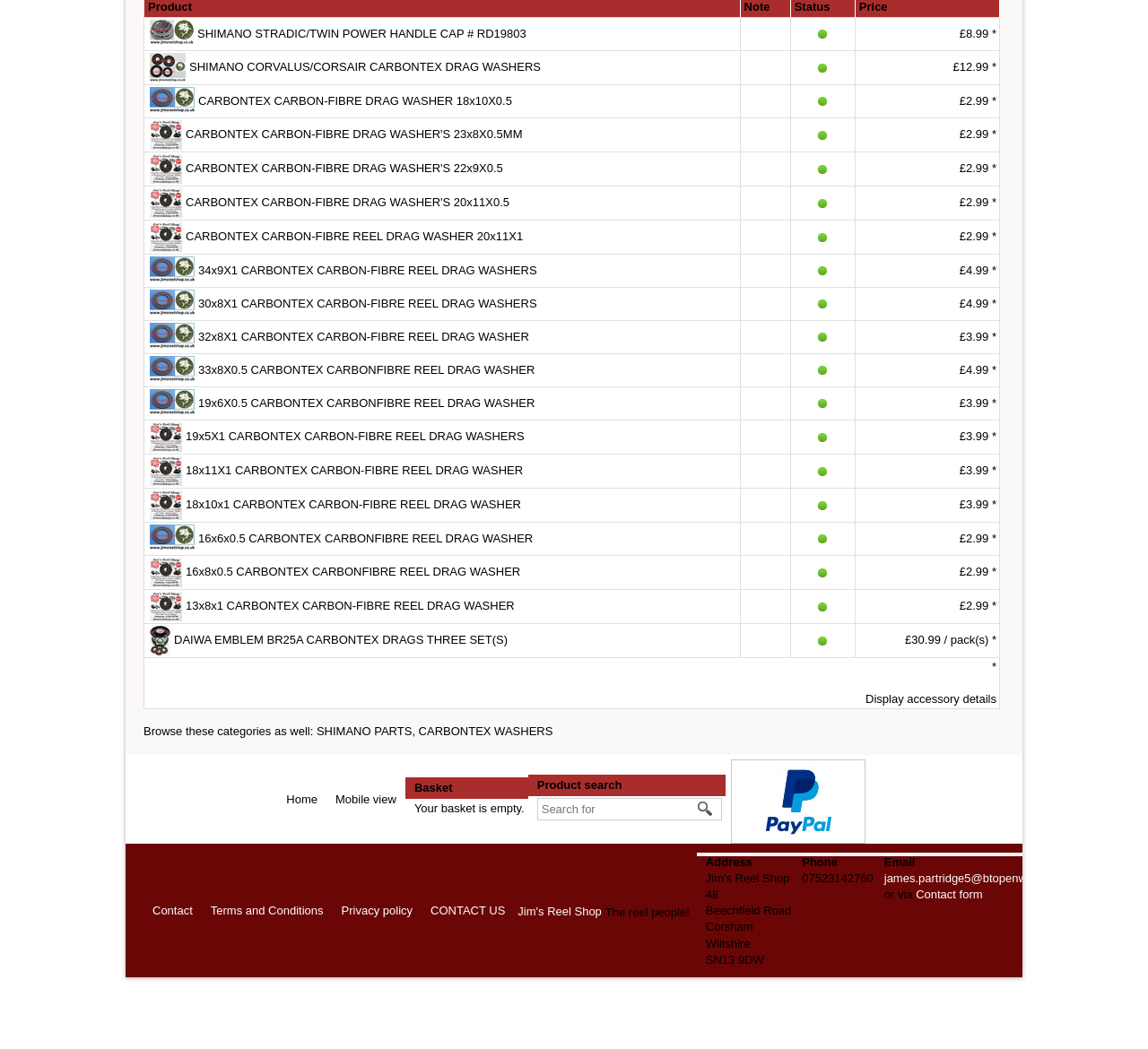Determine the bounding box coordinates of the clickable region to execute the instruction: "view the details of CARBONTEX CARBON-FIBRE DRAG WASHER 18x10X0.5". The coordinates should be four float numbers between 0 and 1, denoted as [left, top, right, bottom].

[0.173, 0.09, 0.446, 0.102]